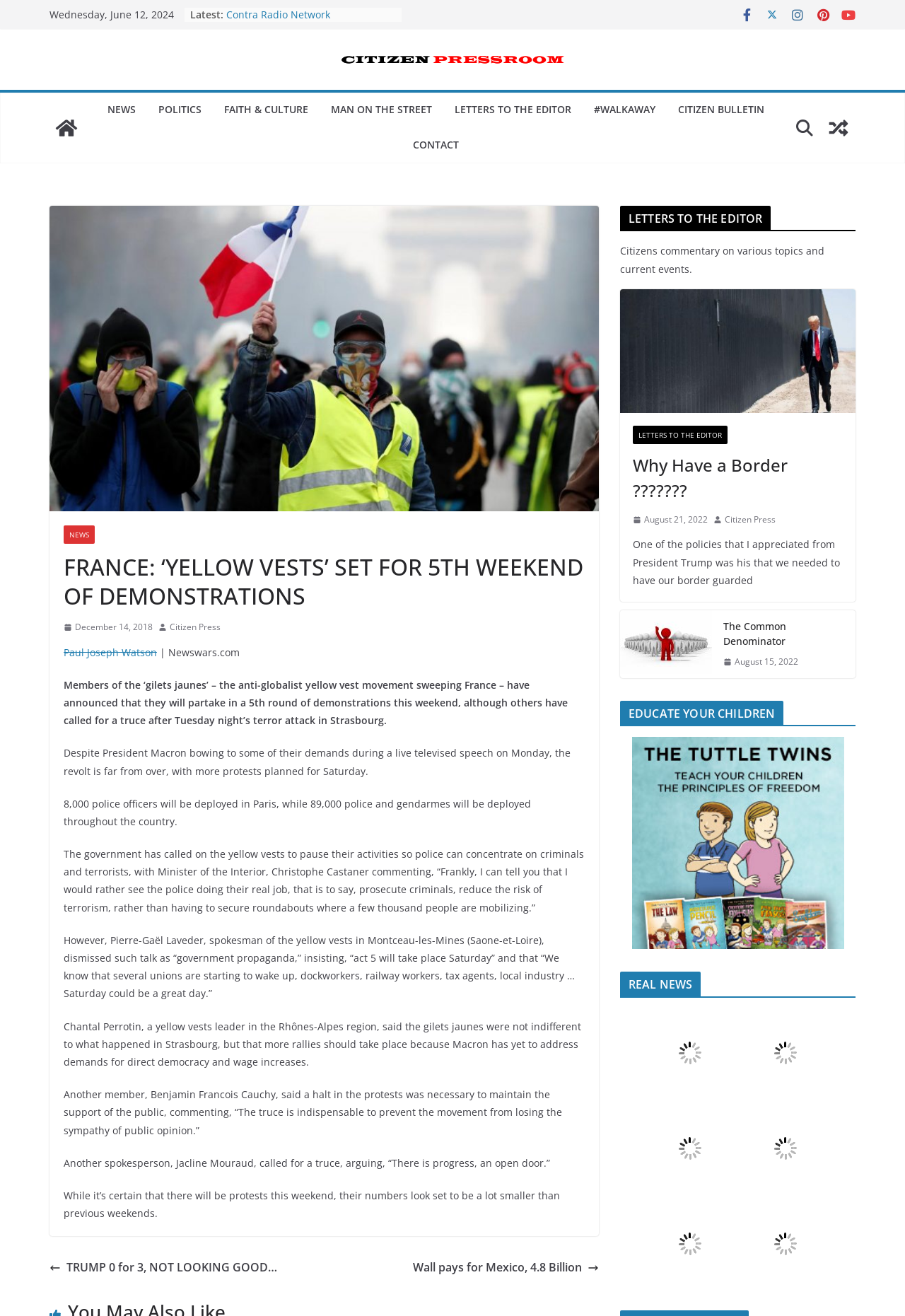What is the name of the president mentioned in the article? From the image, respond with a single word or brief phrase.

Macron